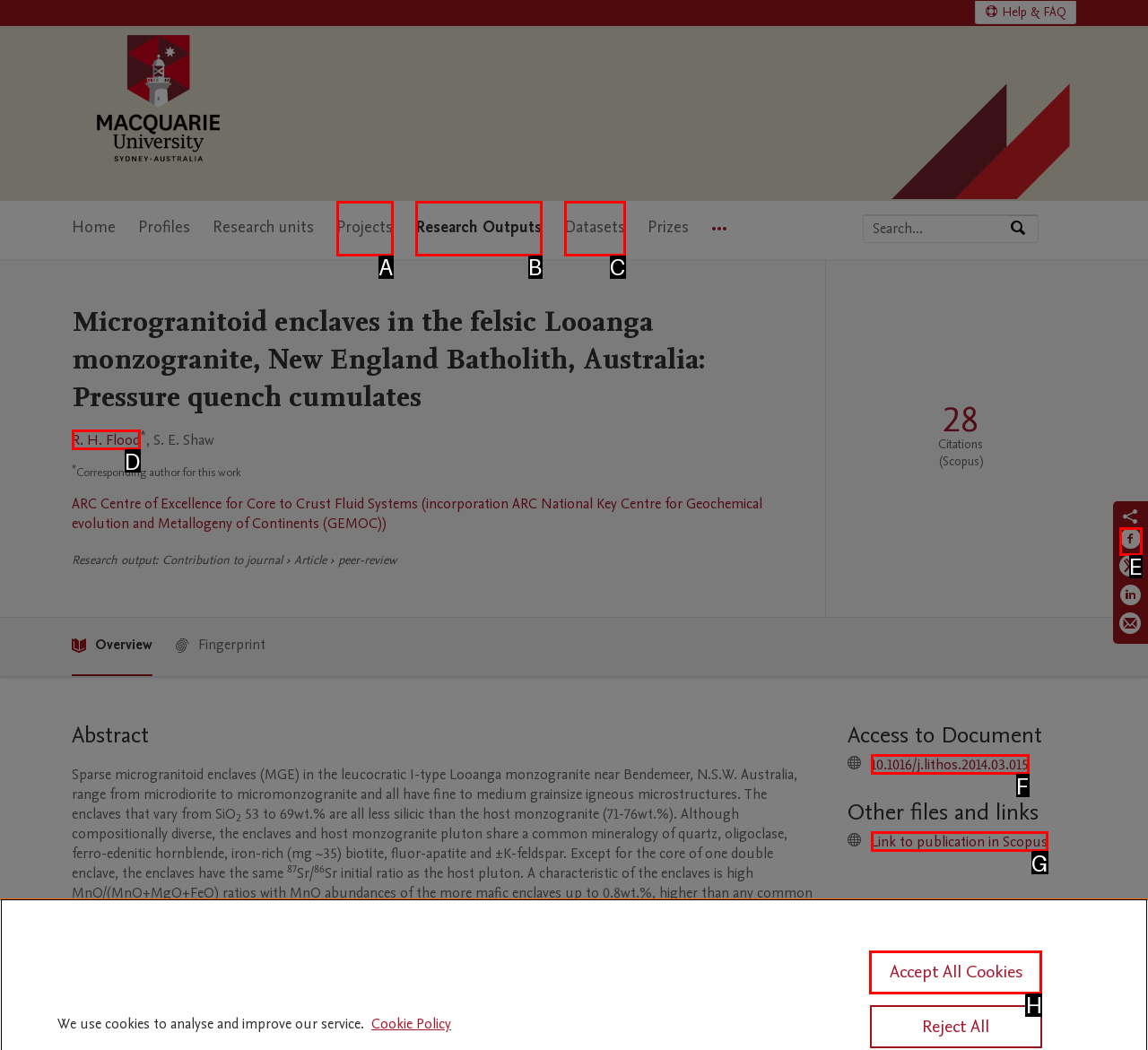Which HTML element matches the description: Research Outputs the best? Answer directly with the letter of the chosen option.

B